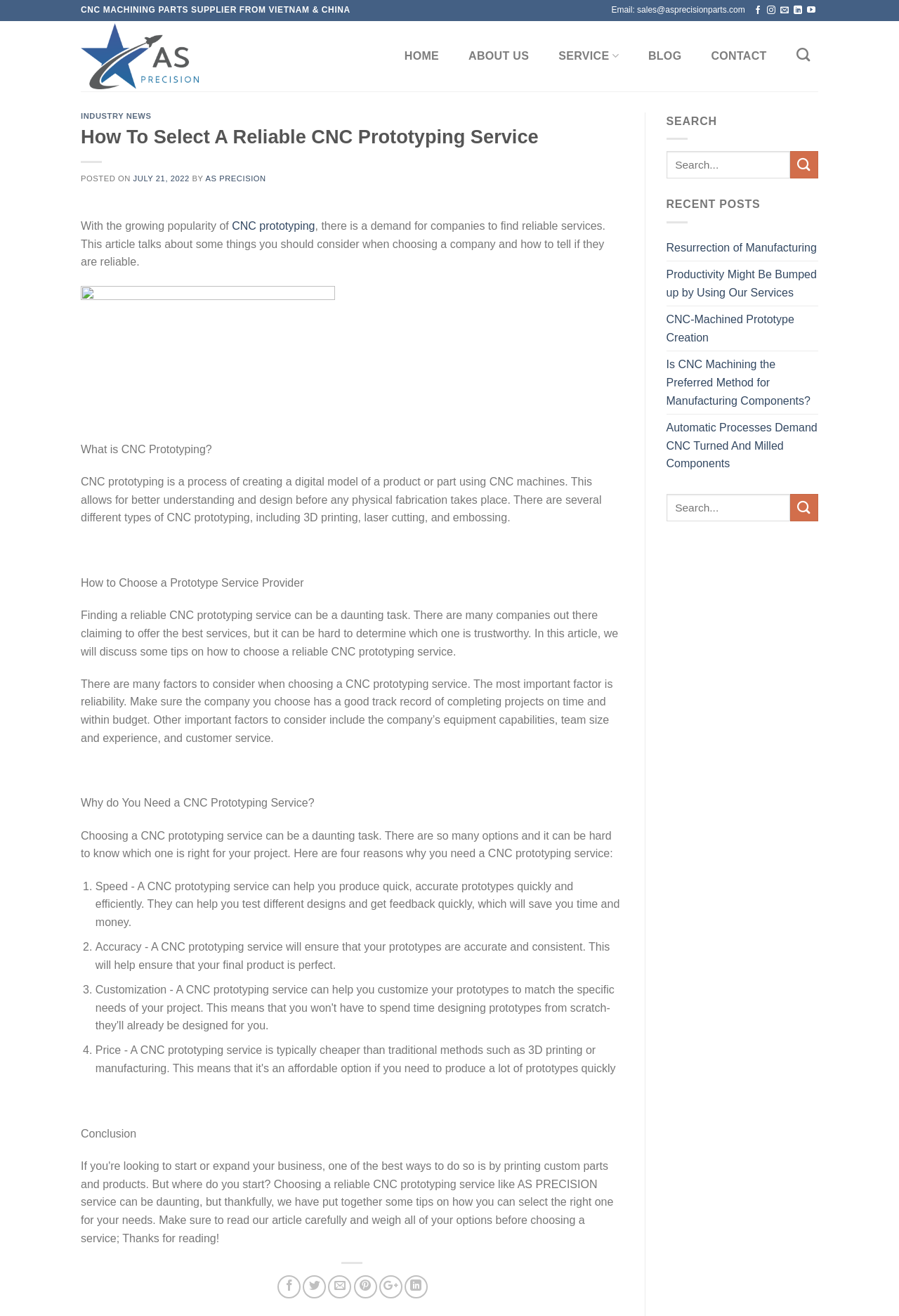Construct a thorough caption encompassing all aspects of the webpage.

This webpage is about selecting a reliable CNC prototyping service. At the top, there is a navigation menu with links to "HOME", "ABOUT US", "SERVICE", "BLOG", and "CONTACT". Below the navigation menu, there is a header section with the title "How To Select A Reliable CNC Prototyping Service" and a subheading "INDUSTRY NEWS". 

To the right of the header section, there is a search bar with a search button. Below the search bar, there are recent posts listed, including "Resurrection of Manufacturing", "Productivity Might Be Bumped up by Using Our Services", and others.

The main content of the webpage is divided into sections. The first section introduces the concept of CNC prototyping and its growing popularity. The second section explains what CNC prototyping is and its benefits. The third section provides tips on how to choose a reliable CNC prototyping service, including factors to consider such as reliability, equipment capabilities, team size and experience, and customer service. 

The fourth section discusses the importance of using a CNC prototyping service, highlighting four reasons: speed, accuracy, cost-effectiveness, and flexibility. The webpage concludes with a summary of the importance of selecting a reliable CNC prototyping service.

Throughout the webpage, there are social media links and icons, including Facebook, Twitter, and LinkedIn, located at the top right and bottom right corners. There is also a "Skip to content" link at the top left corner.